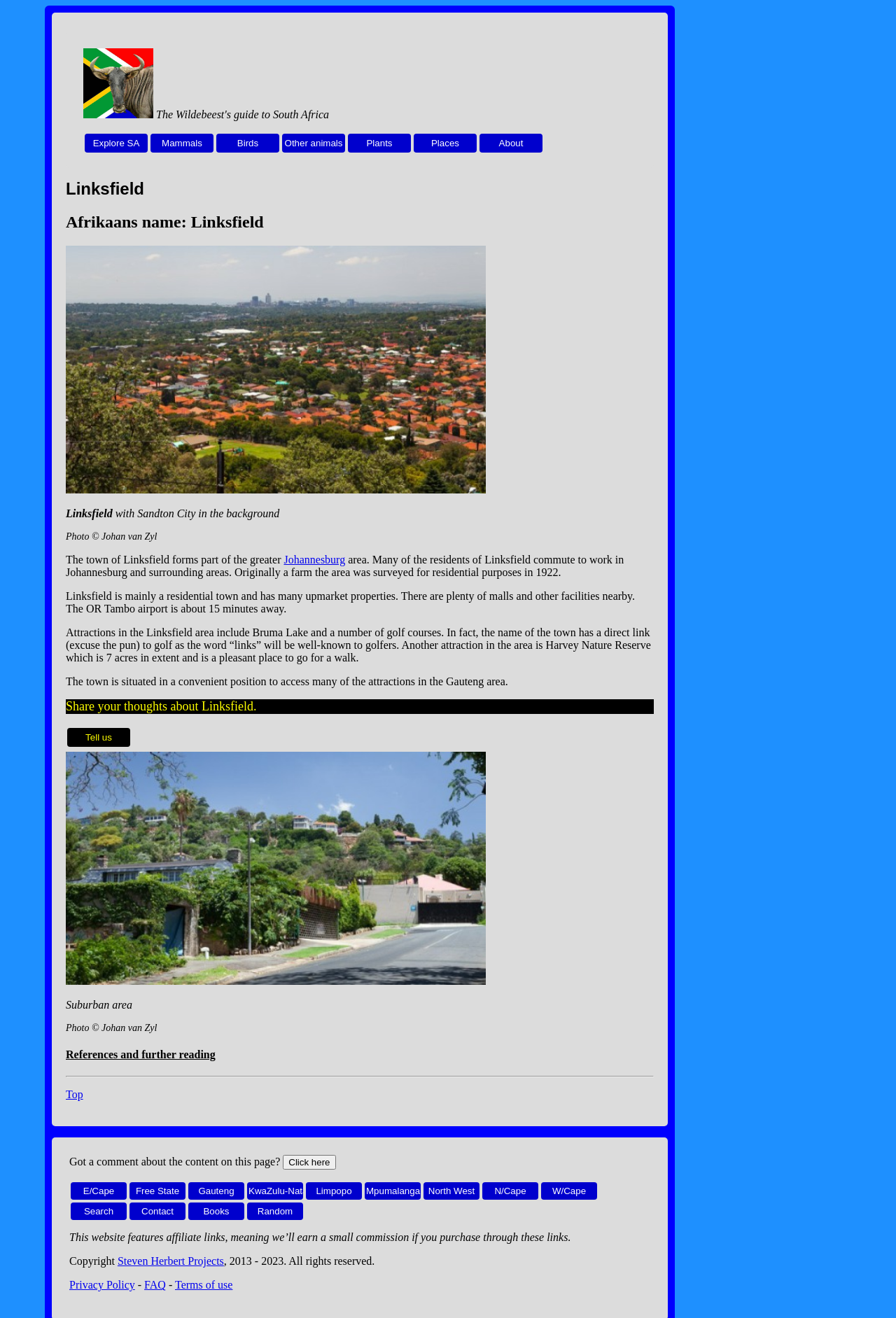What is the purpose of the 'Tell us' button?
Answer the question with a detailed and thorough explanation.

The purpose of the 'Tell us' button can be inferred from the surrounding context, which includes the StaticText element 'Share your thoughts about Linksfield'.